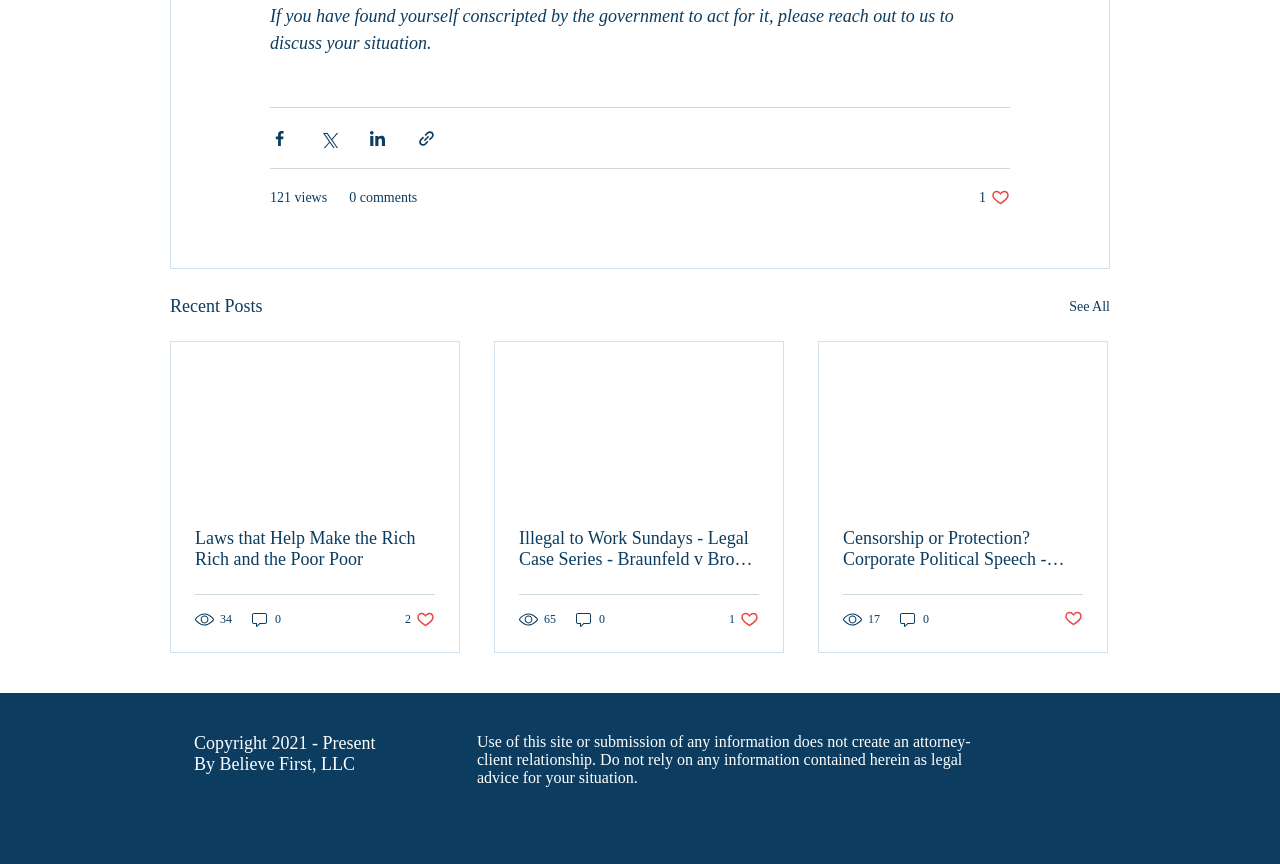Identify the bounding box coordinates for the element that needs to be clicked to fulfill this instruction: "Subscribe to the newsletter". Provide the coordinates in the format of four float numbers between 0 and 1: [left, top, right, bottom].

None